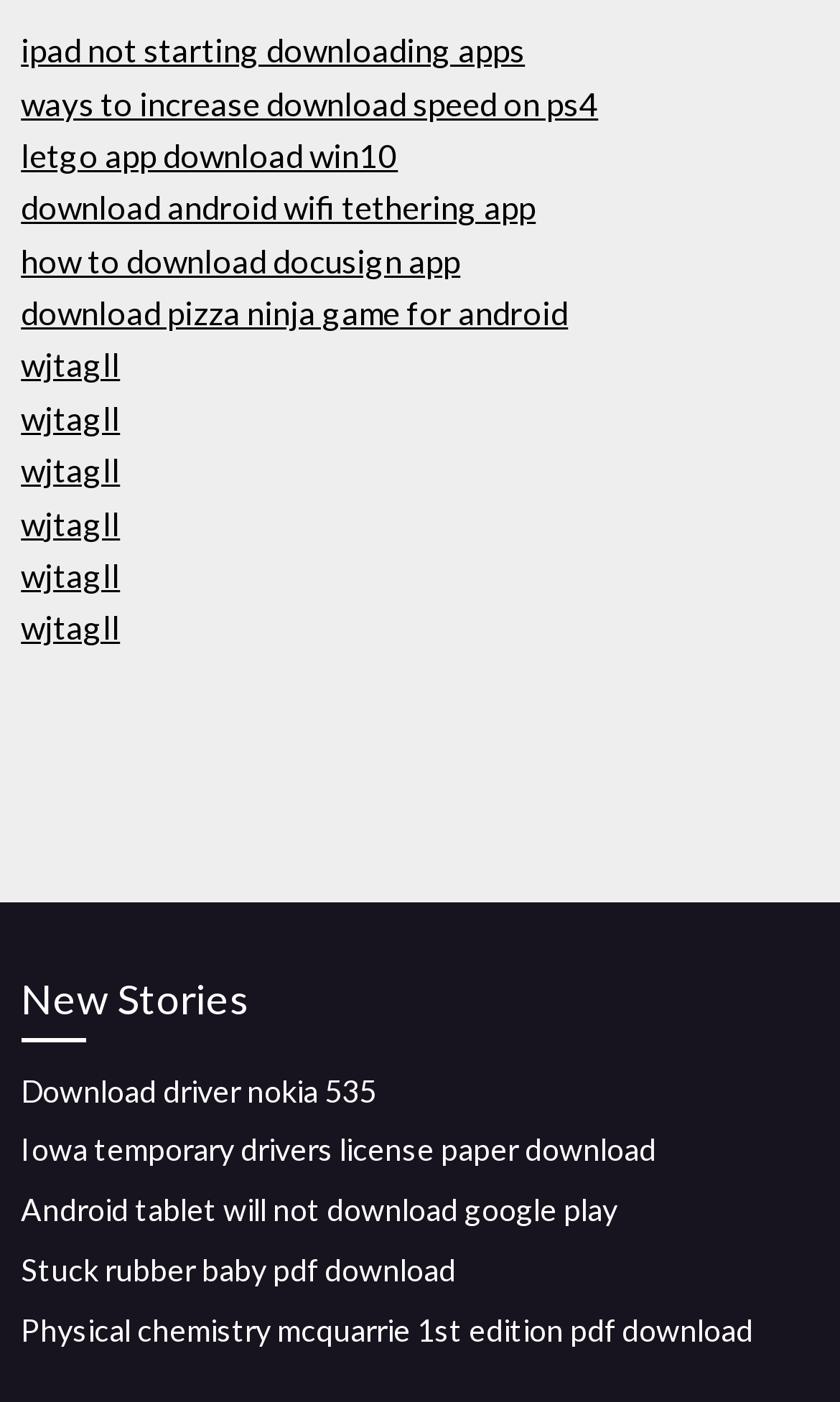Answer the question using only a single word or phrase: 
What is the purpose of the 'New Stories' heading?

To separate new content